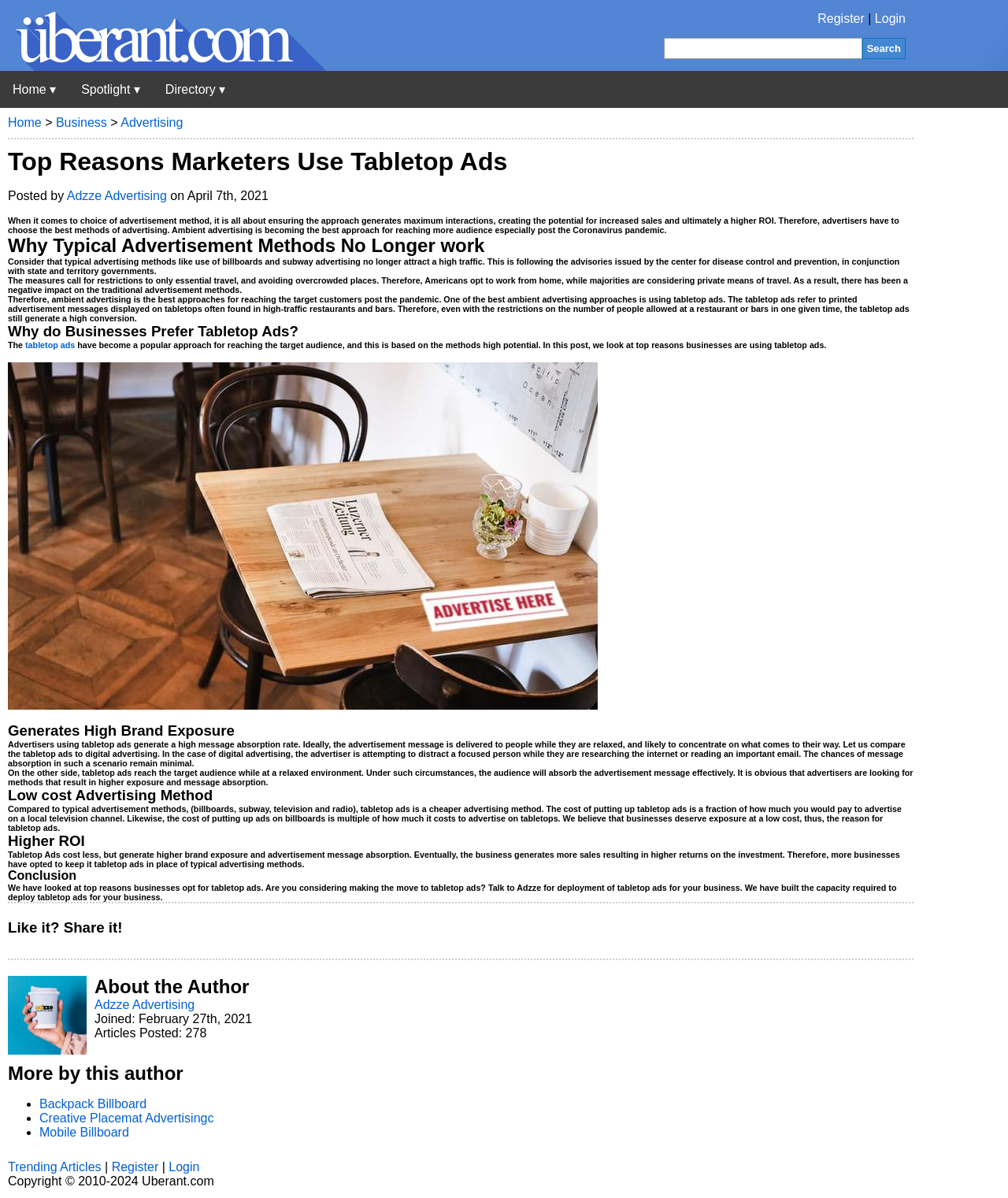Please analyze the image and give a detailed answer to the question:
What is the name of the author of the article?

The name of the author of the article can be found at the bottom of the webpage, where it says 'About the Author' followed by the name 'Adzze Advertising'. This section also provides additional information about the author, such as the number of articles posted.